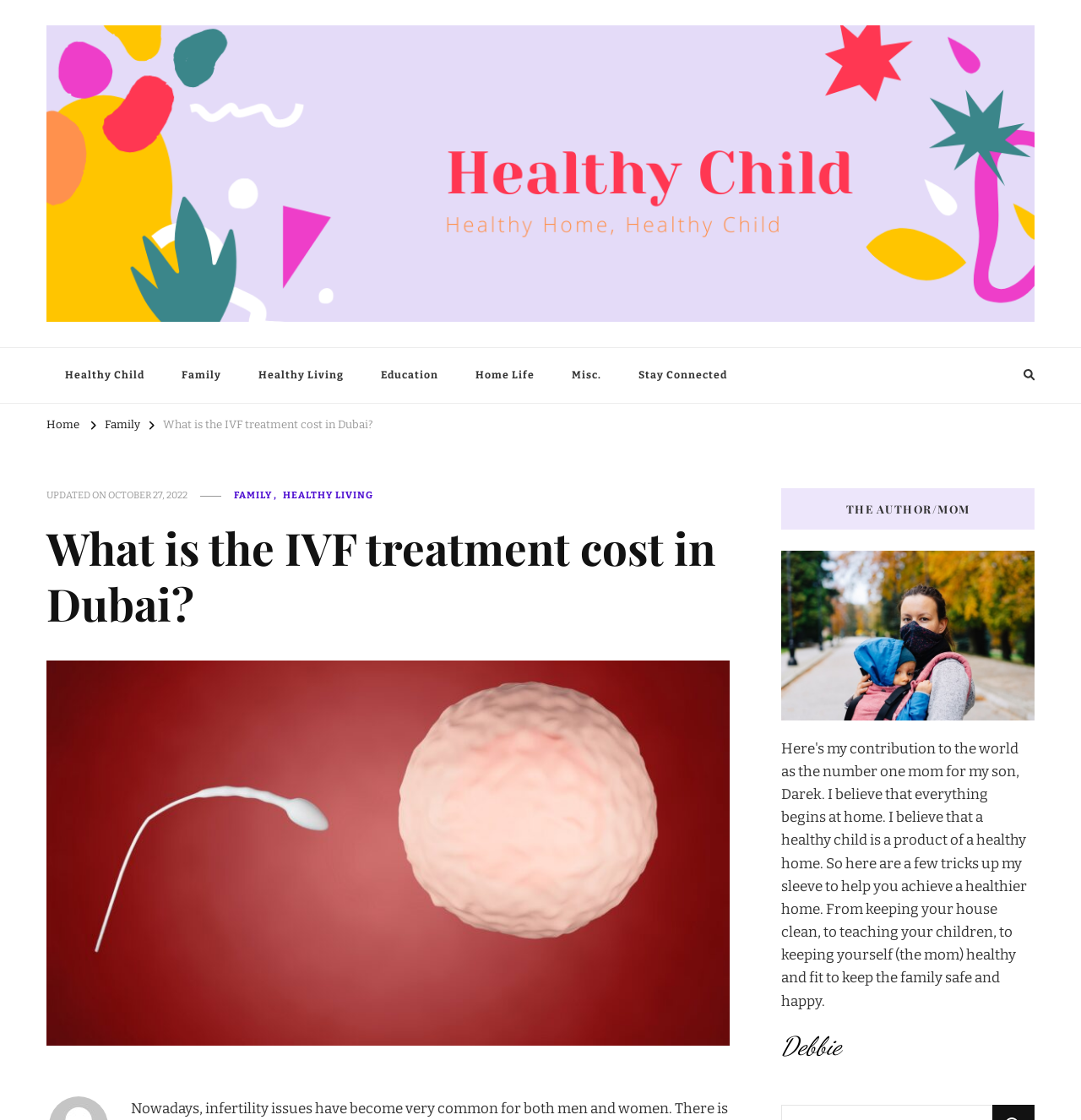Can you find the bounding box coordinates of the area I should click to execute the following instruction: "check the author's name"?

[0.723, 0.92, 0.778, 0.947]